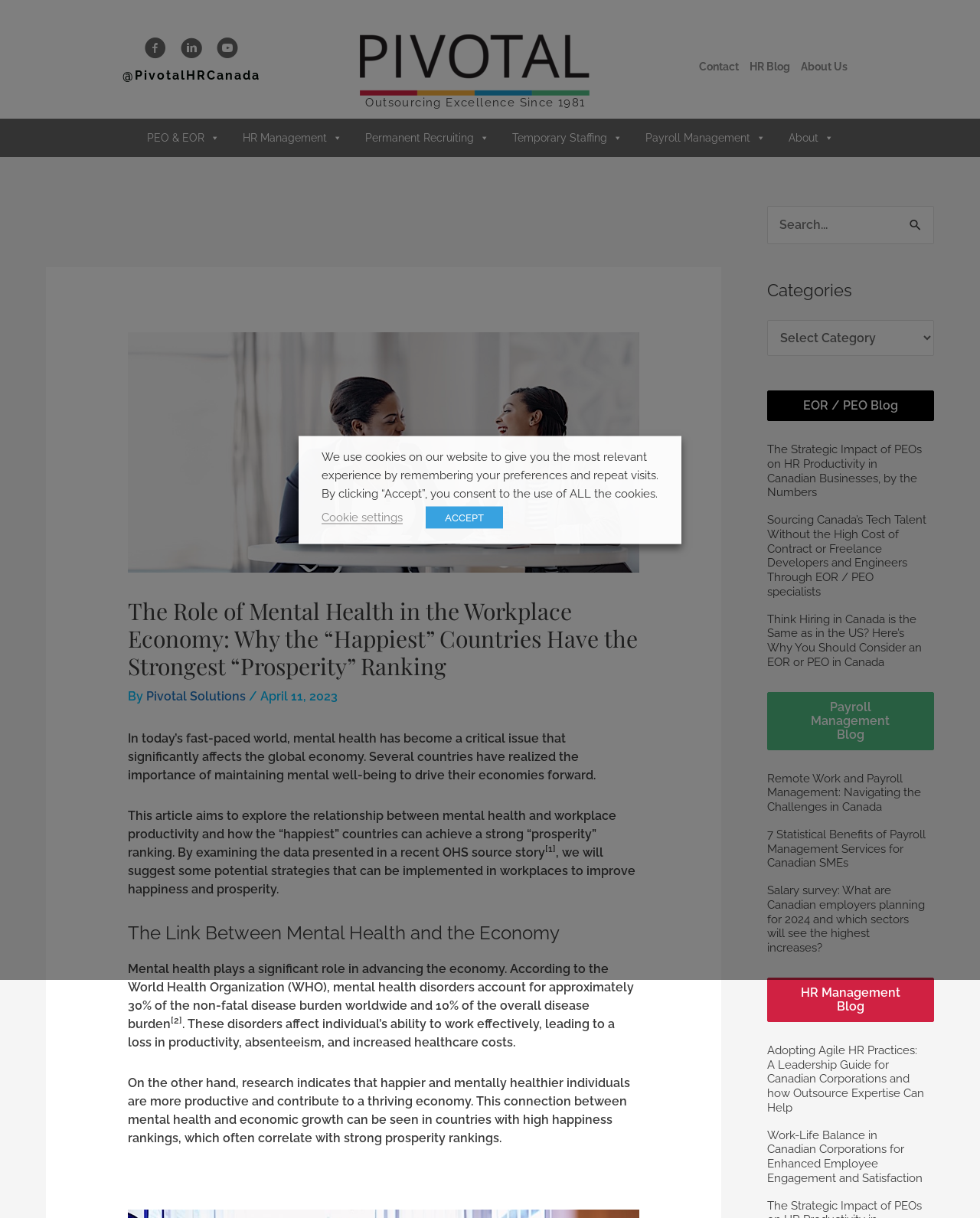Please provide a comprehensive response to the question based on the details in the image: What is the topic of the article on the webpage?

The topic of the article is mentioned in the heading 'The Role of Mental Health in the Workplace Economy: Why the “Happiest” Countries Have the Strongest “Prosperity” Ranking' and also in the introductory paragraph, which talks about the importance of mental health in the global economy.